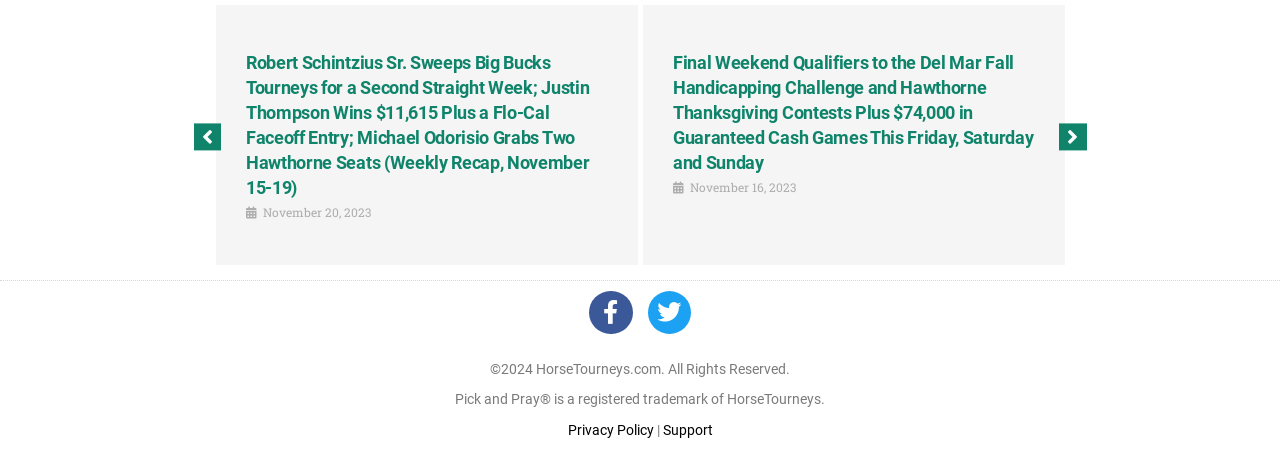Specify the bounding box coordinates of the area to click in order to execute this command: 'Click the 'Previous' button'. The coordinates should consist of four float numbers ranging from 0 to 1, and should be formatted as [left, top, right, bottom].

[0.151, 0.272, 0.172, 0.332]